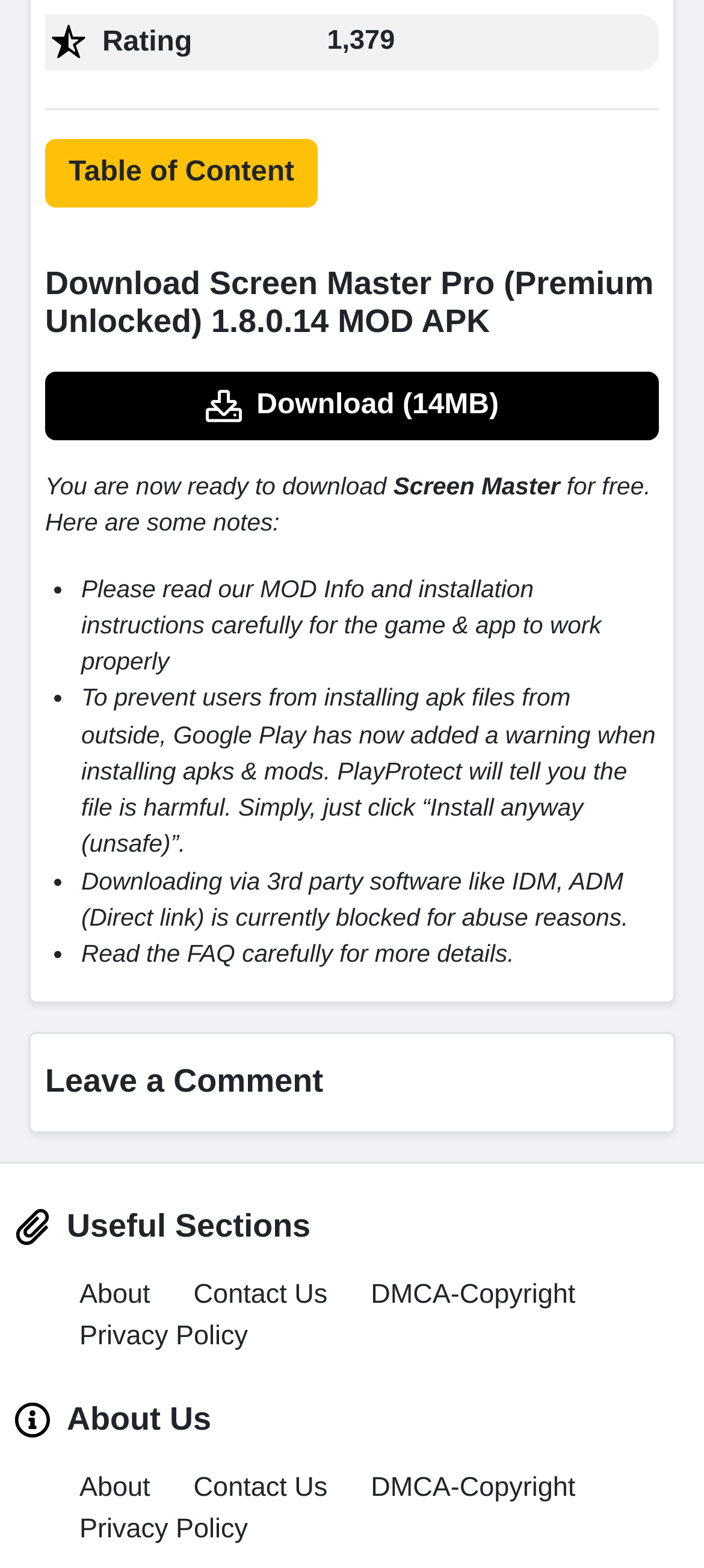Identify the bounding box coordinates of the part that should be clicked to carry out this instruction: "Go to Slewing Bearings".

None